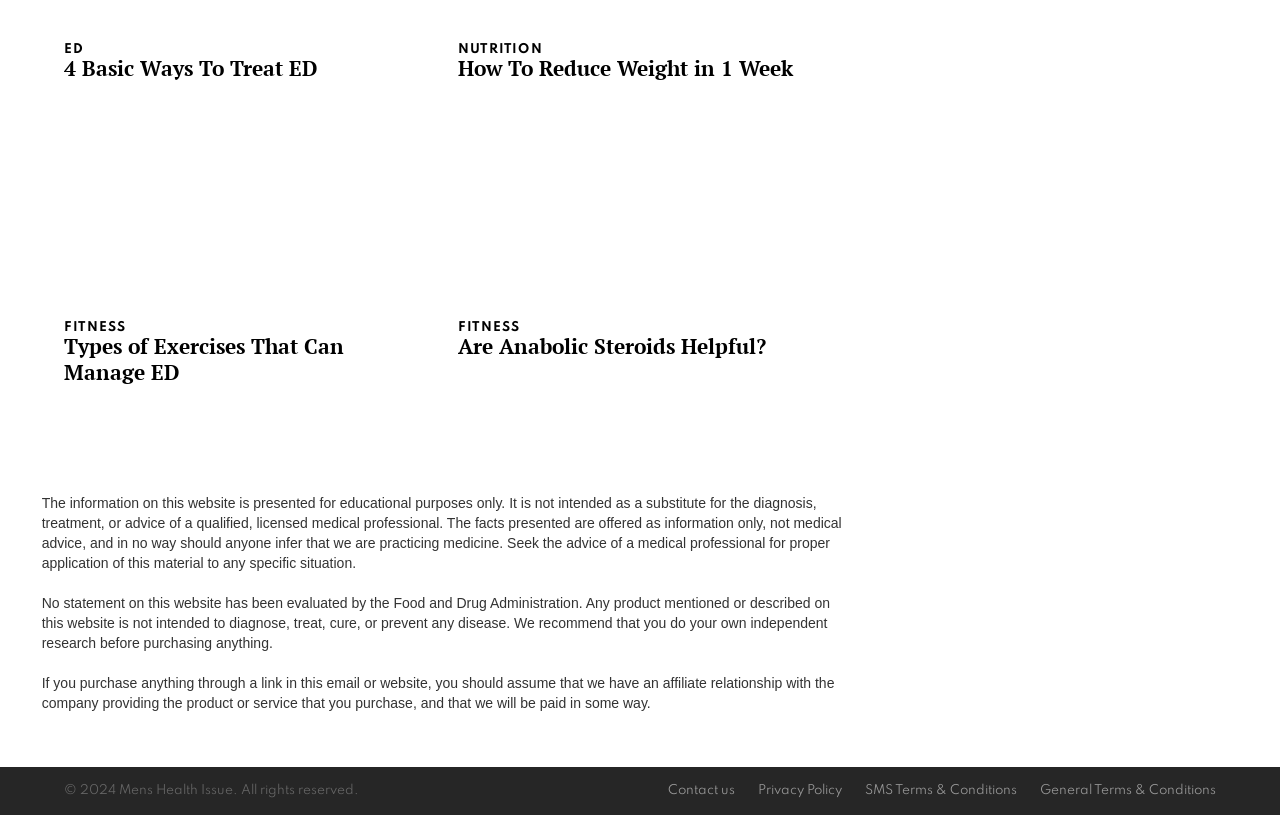Identify the bounding box coordinates for the region of the element that should be clicked to carry out the instruction: "Read '4 Basic Ways To Treat ED'". The bounding box coordinates should be four float numbers between 0 and 1, i.e., [left, top, right, bottom].

[0.05, 0.068, 0.334, 0.1]